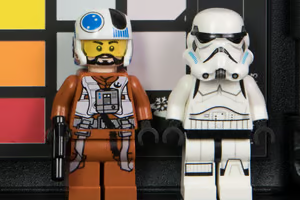Reply to the question with a single word or phrase:
What is the purpose of the colorful backdrop?

calibration or photography